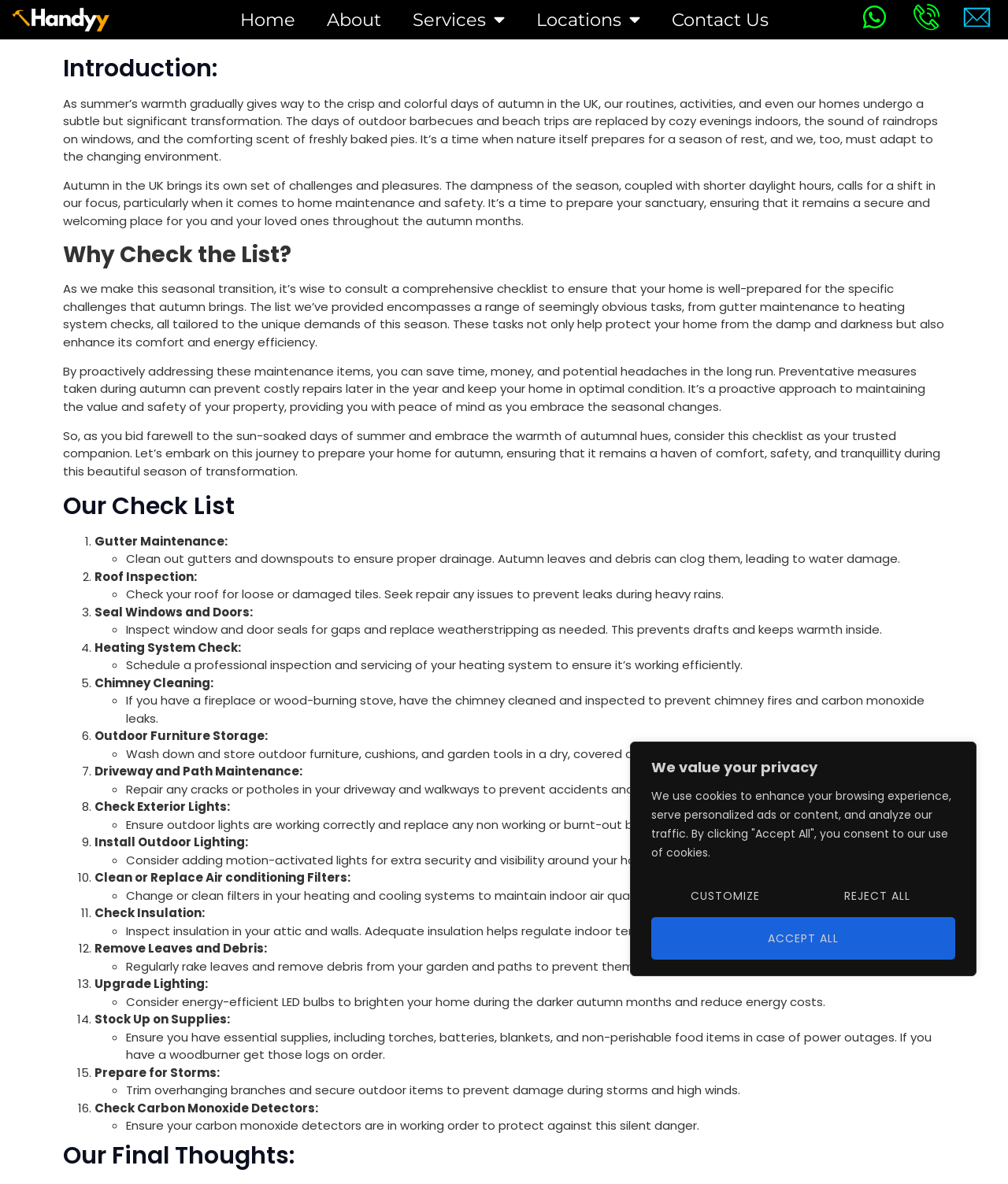Show the bounding box coordinates for the element that needs to be clicked to execute the following instruction: "View Services". Provide the coordinates in the form of four float numbers between 0 and 1, i.e., [left, top, right, bottom].

[0.393, 0.001, 0.516, 0.032]